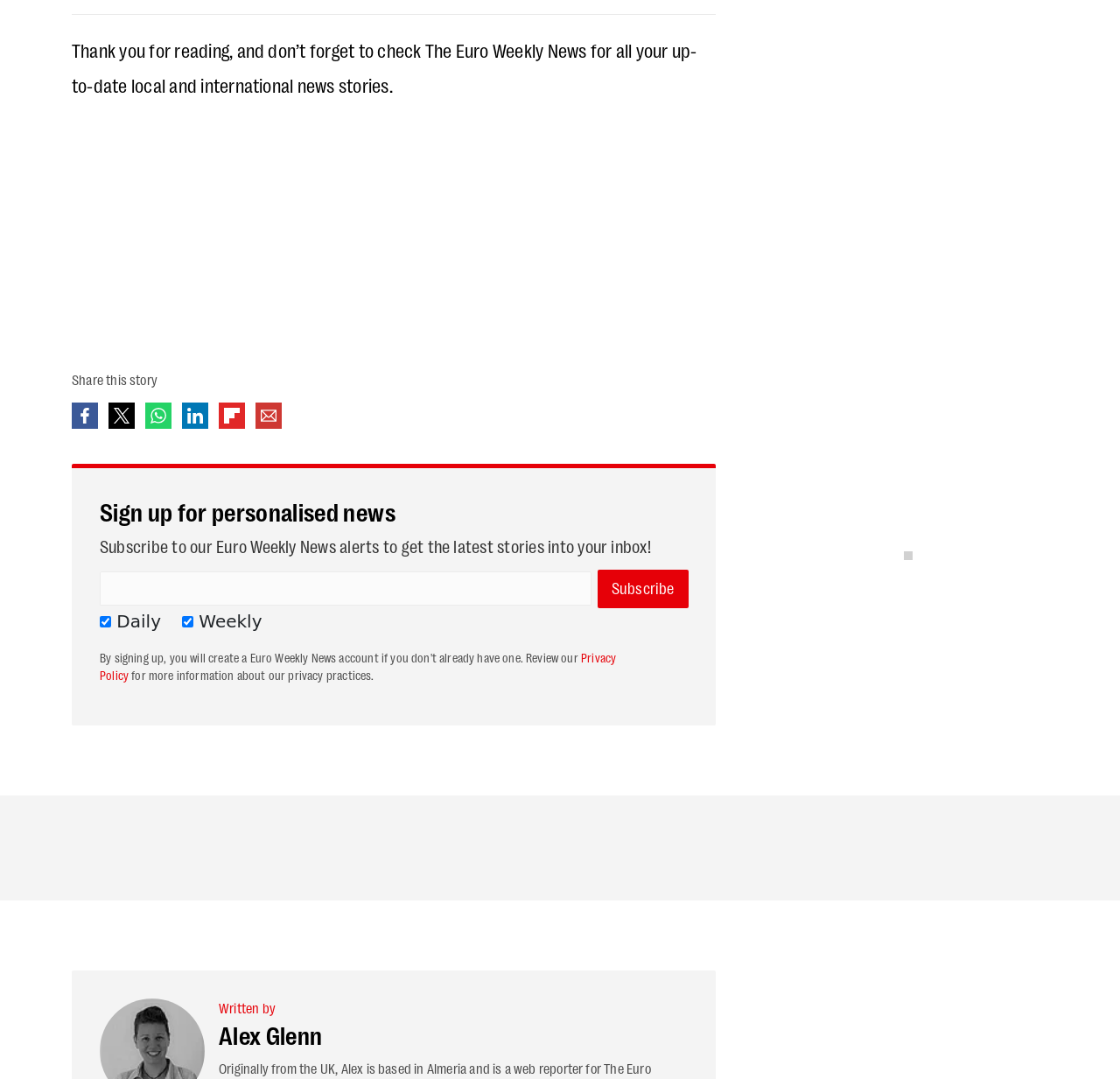Specify the bounding box coordinates of the area to click in order to follow the given instruction: "Click the 'Send' button."

None